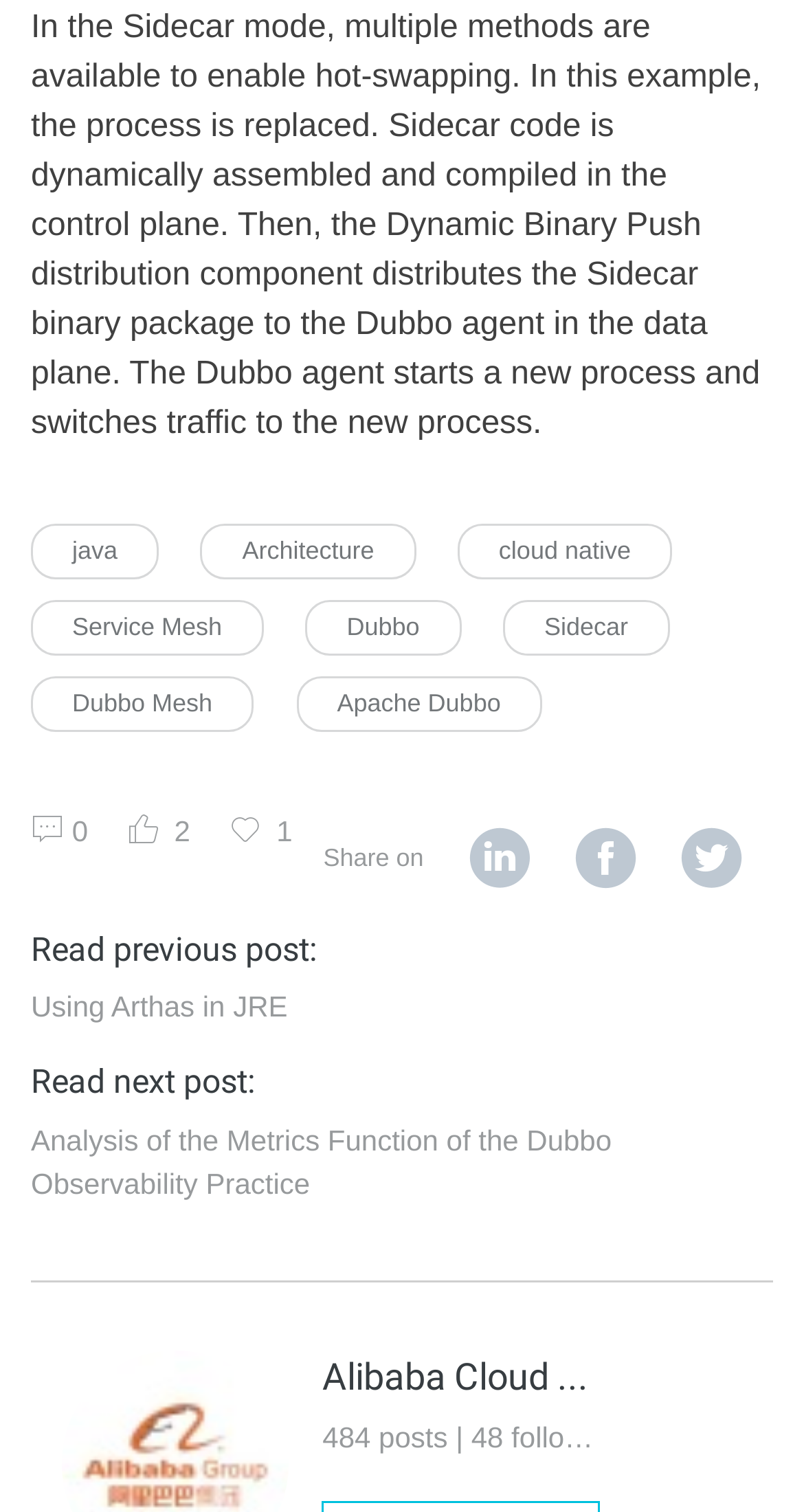Please identify the bounding box coordinates of the clickable area that will fulfill the following instruction: "Read the previous post about using Arthas in JRE". The coordinates should be in the format of four float numbers between 0 and 1, i.e., [left, top, right, bottom].

[0.038, 0.655, 0.358, 0.677]